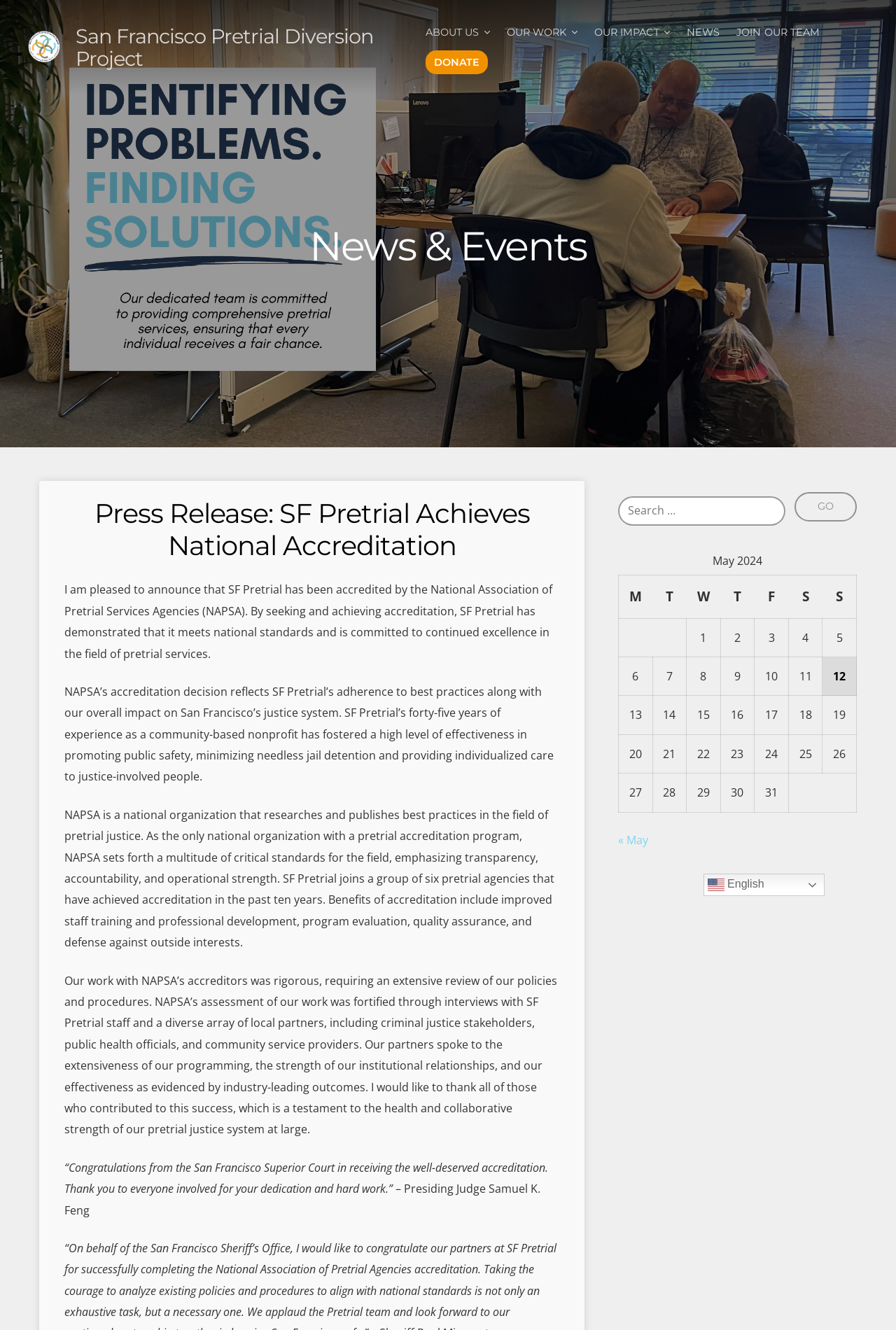Locate the bounding box coordinates of the clickable element to fulfill the following instruction: "Click the '« May' link". Provide the coordinates as four float numbers between 0 and 1 in the format [left, top, right, bottom].

[0.69, 0.626, 0.723, 0.637]